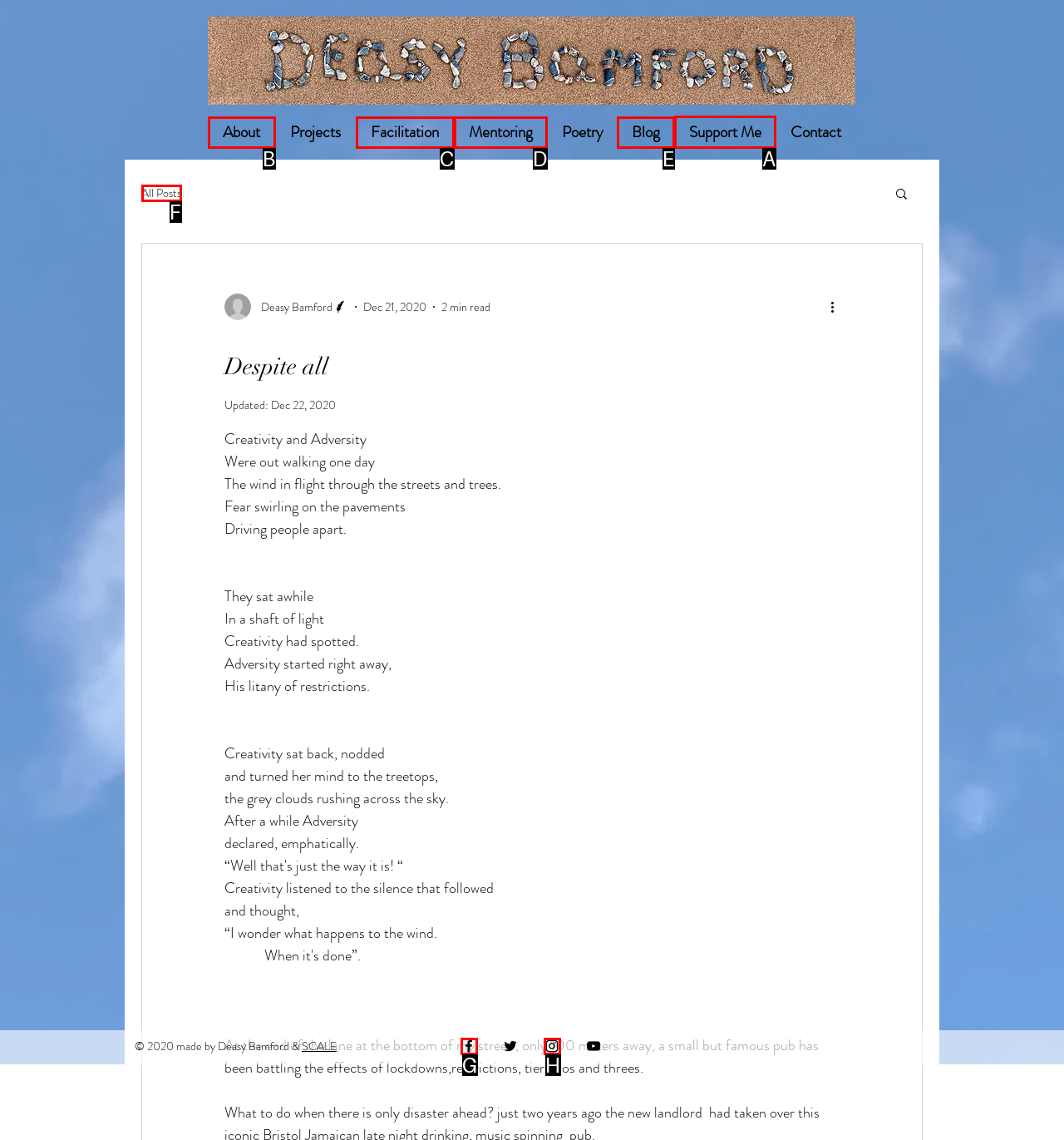Tell me which one HTML element I should click to complete the following task: Check the 'Support Me' link Answer with the option's letter from the given choices directly.

A